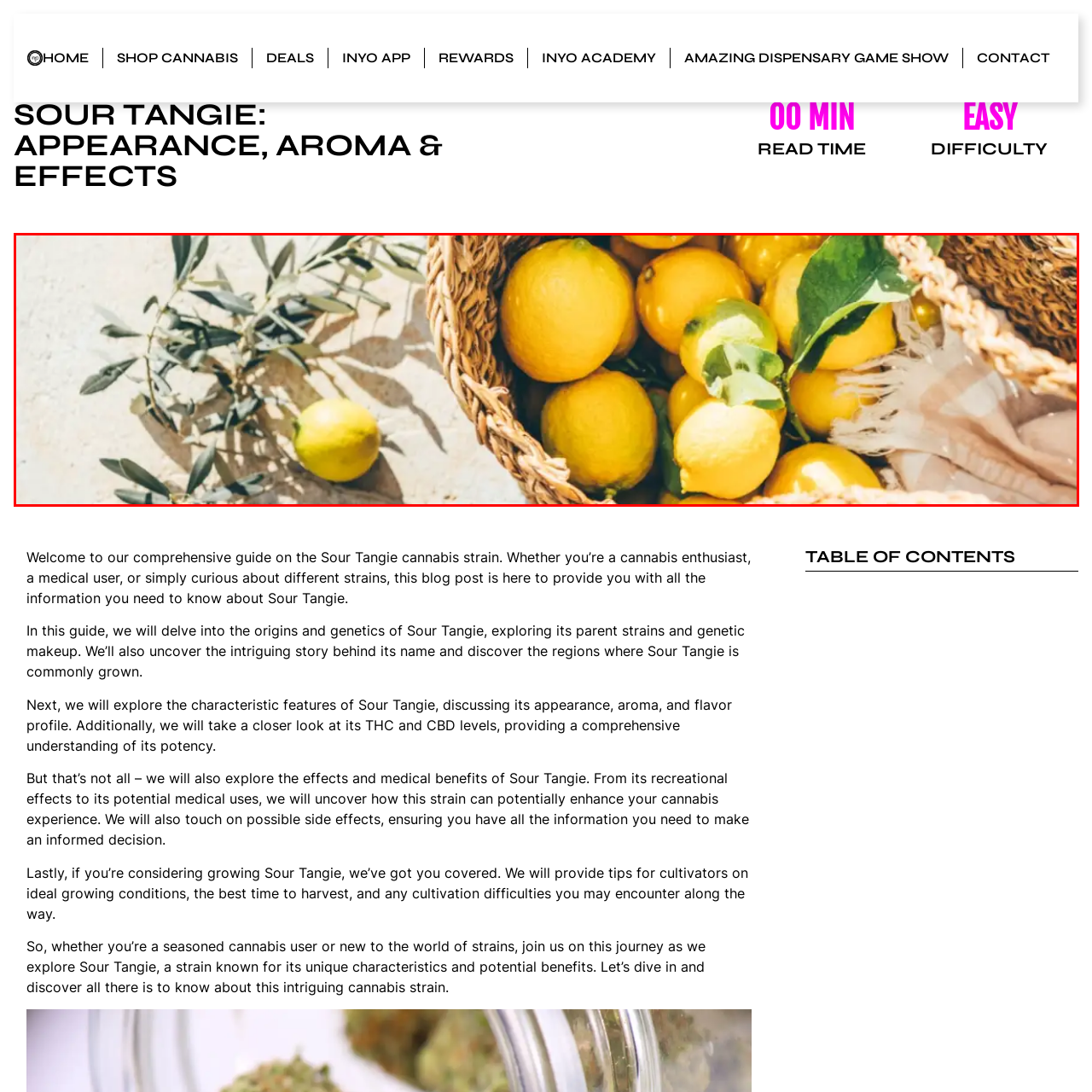What is the surface on which the solitary lemon rests?
Observe the image inside the red bounding box carefully and answer the question in detail.

According to the caption, the solitary lemon rests on a light stone surface, which is adjacent to the basket and adds to the playful layout of the composition.